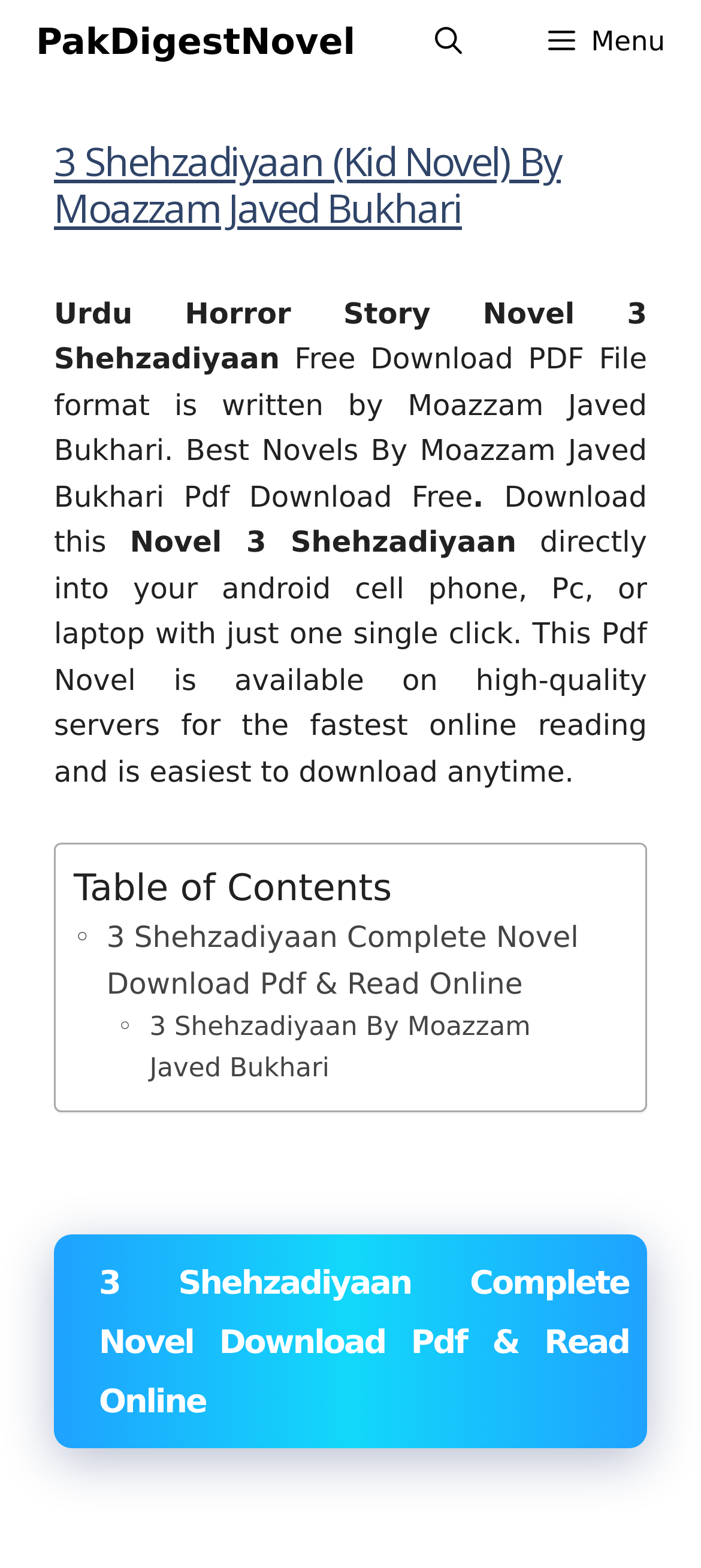Use a single word or phrase to answer the question: What is the format of the downloadable file?

PDF